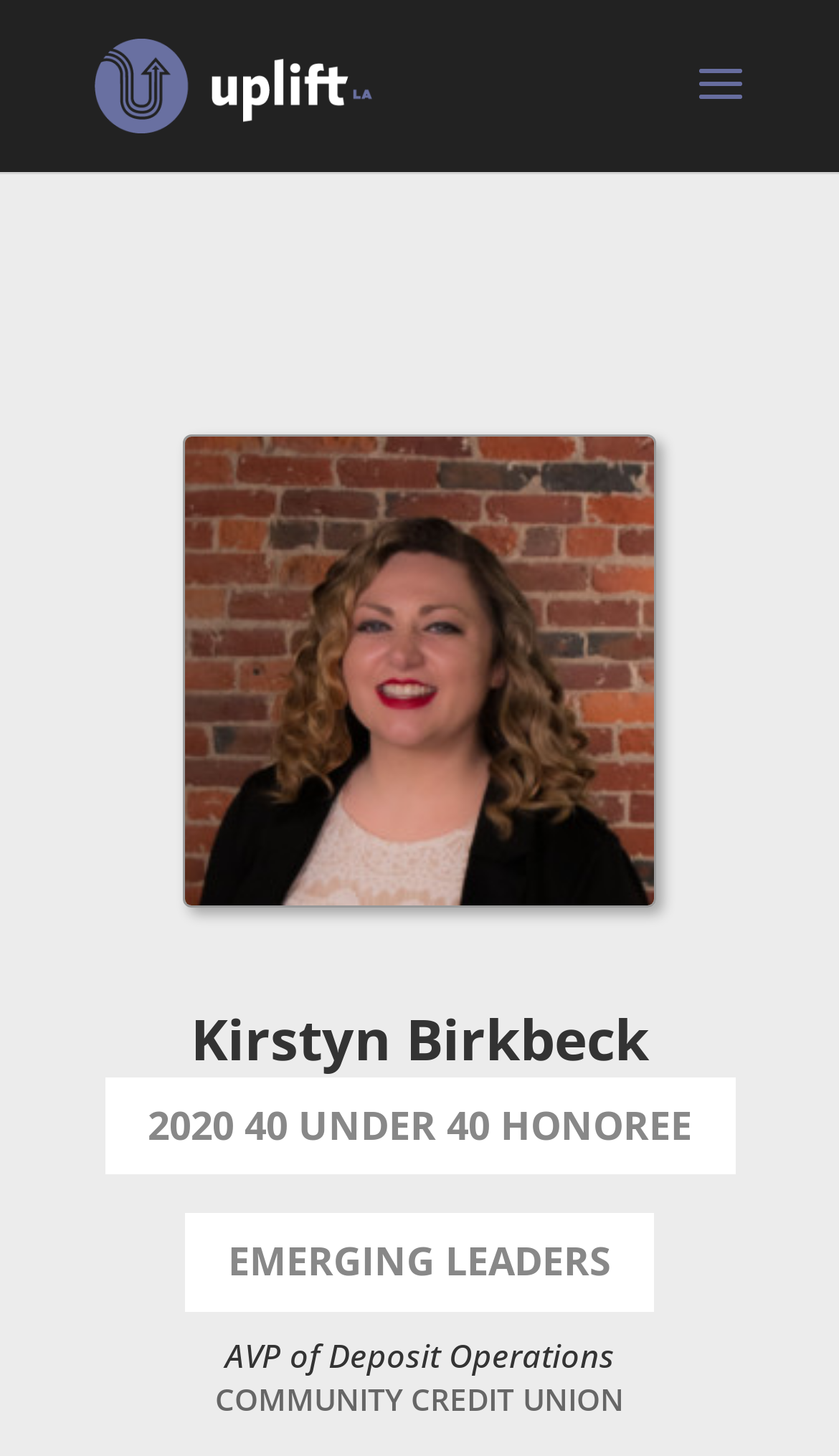Respond to the question below with a single word or phrase:
What is the award or recognition Kirstyn Birkbeck received?

2020 40 UNDER 40 HONOREE